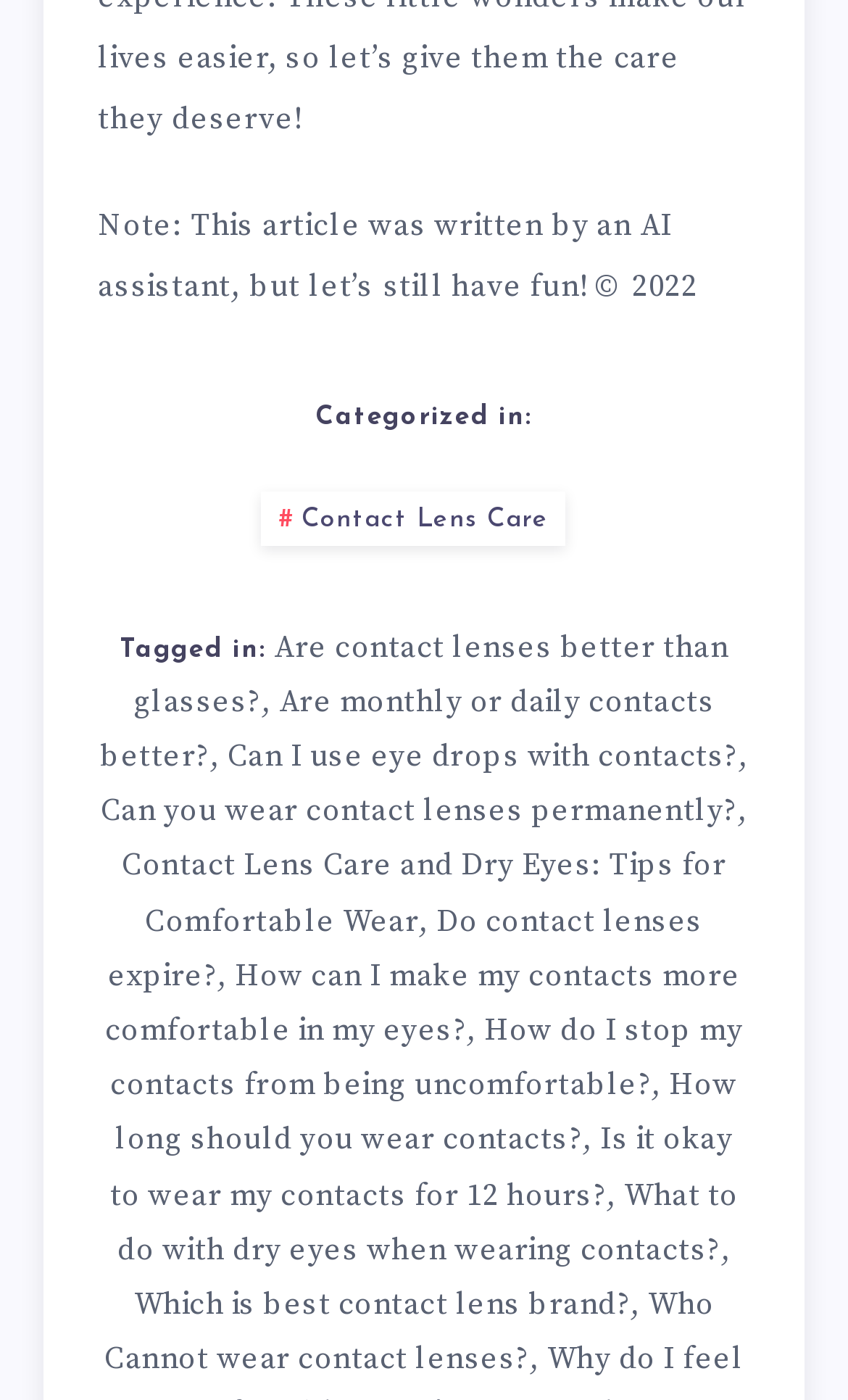Locate the bounding box coordinates of the element that should be clicked to execute the following instruction: "Explore 'Contact Lens Care and Dry Eyes: Tips for Comfortable Wear'".

[0.144, 0.605, 0.856, 0.672]